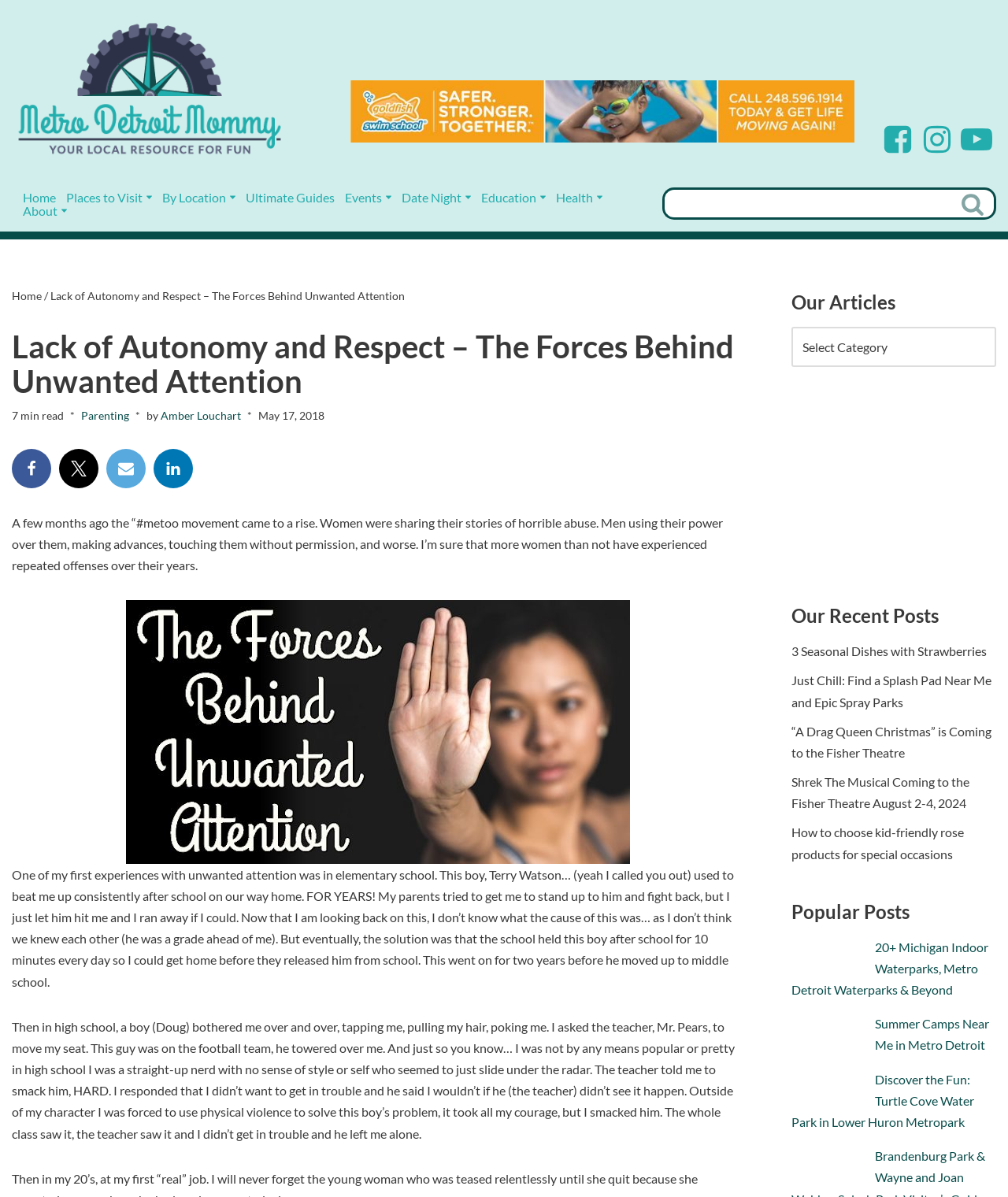Bounding box coordinates should be in the format (top-left x, top-left y, bottom-right x, bottom-right y) and all values should be floating point numbers between 0 and 1. Determine the bounding box coordinate for the UI element described as: Parenting

[0.08, 0.341, 0.128, 0.352]